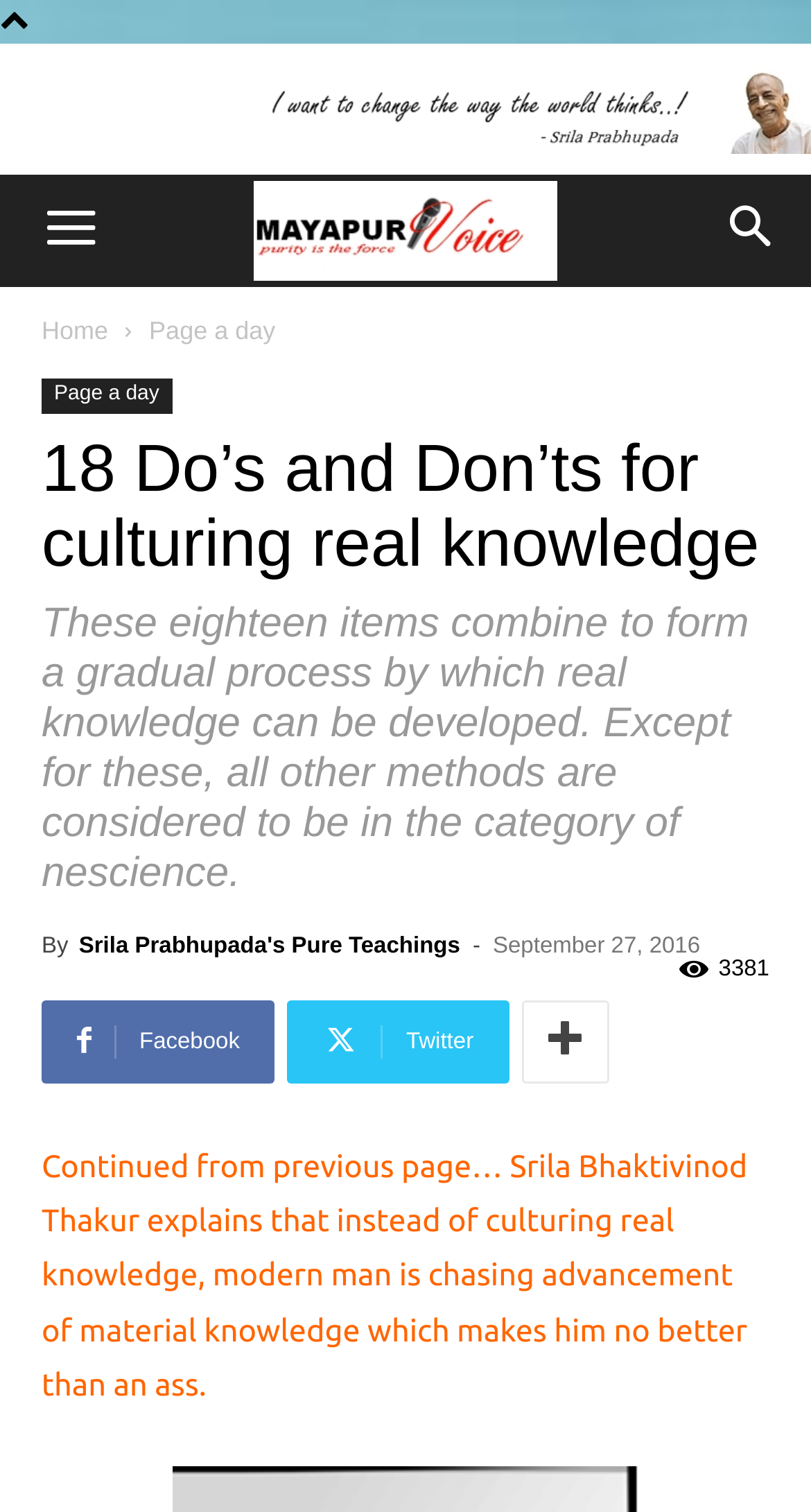From the screenshot, find the bounding box of the UI element matching this description: "title="More"". Supply the bounding box coordinates in the form [left, top, right, bottom], each a float between 0 and 1.

[0.643, 0.662, 0.751, 0.717]